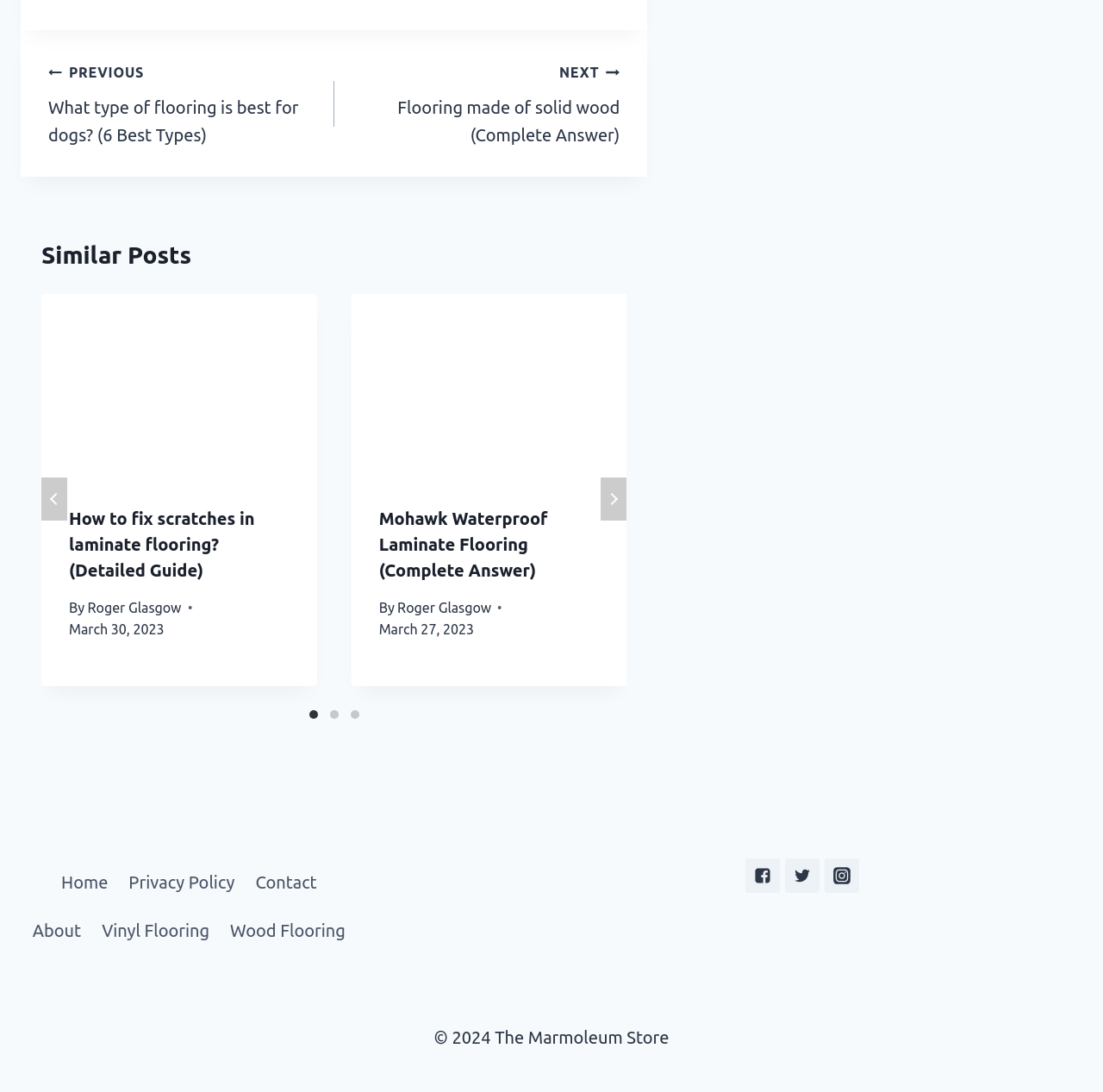What is the date of the article 'Mohawk Waterproof Laminate Flooring'?
Provide an in-depth and detailed answer to the question.

The article 'Mohawk Waterproof Laminate Flooring' has a timestamp 'March 27, 2023', which indicates that the article was published on this date.